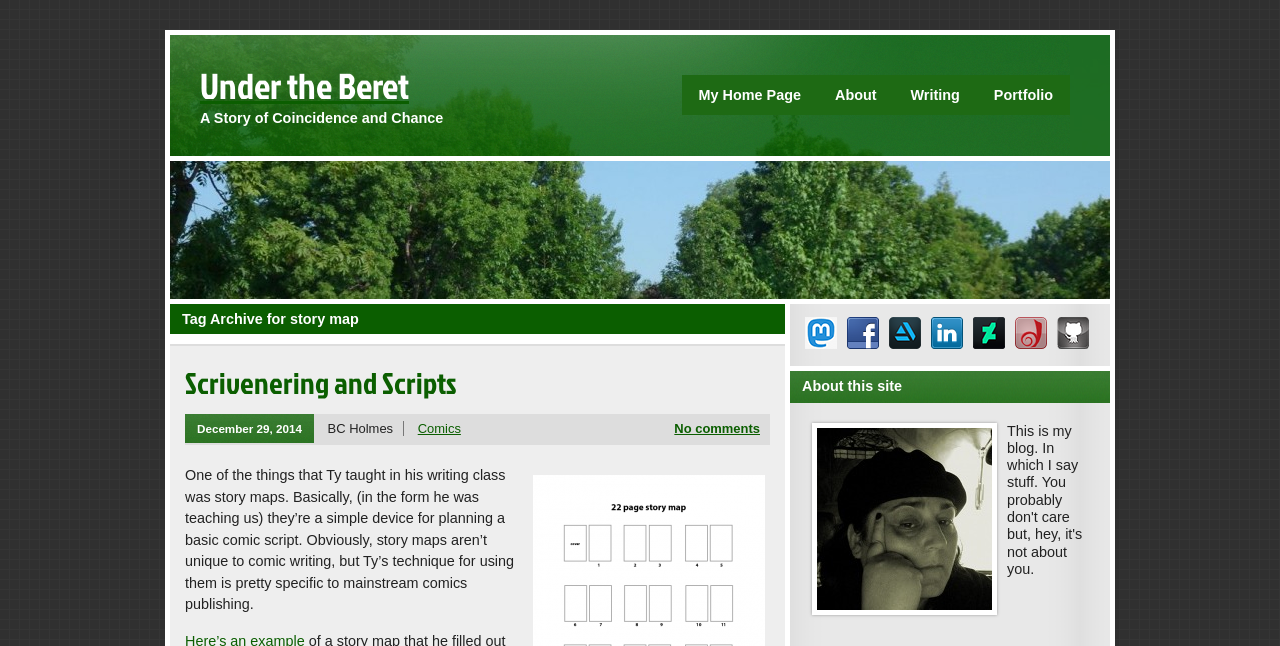Give a short answer to this question using one word or a phrase:
What is the name of the author?

BC Holmes